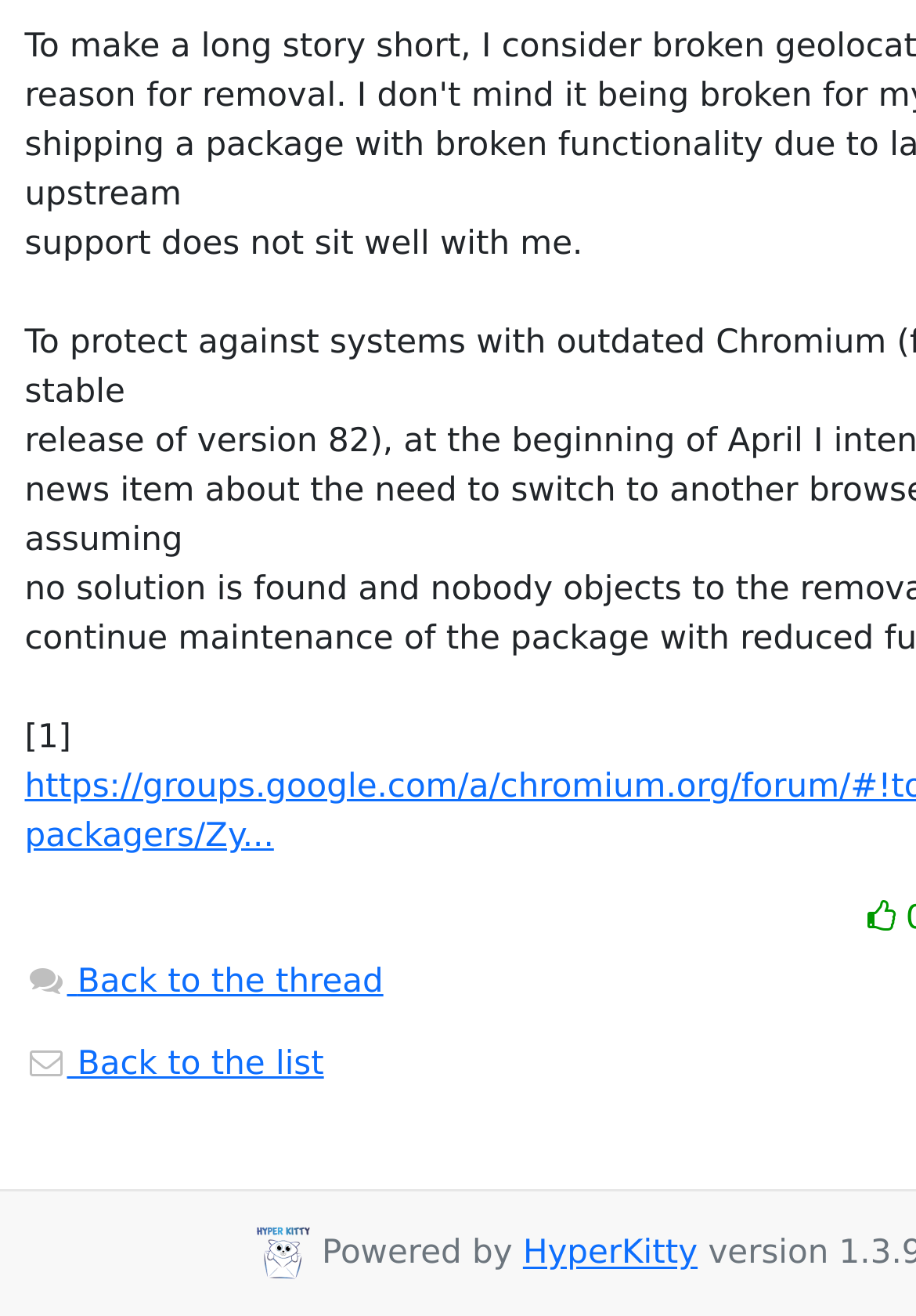For the element described, predict the bounding box coordinates as (top-left x, top-left y, bottom-right x, bottom-right y). All values should be between 0 and 1. Element description: HyperKitty

[0.571, 0.939, 0.762, 0.967]